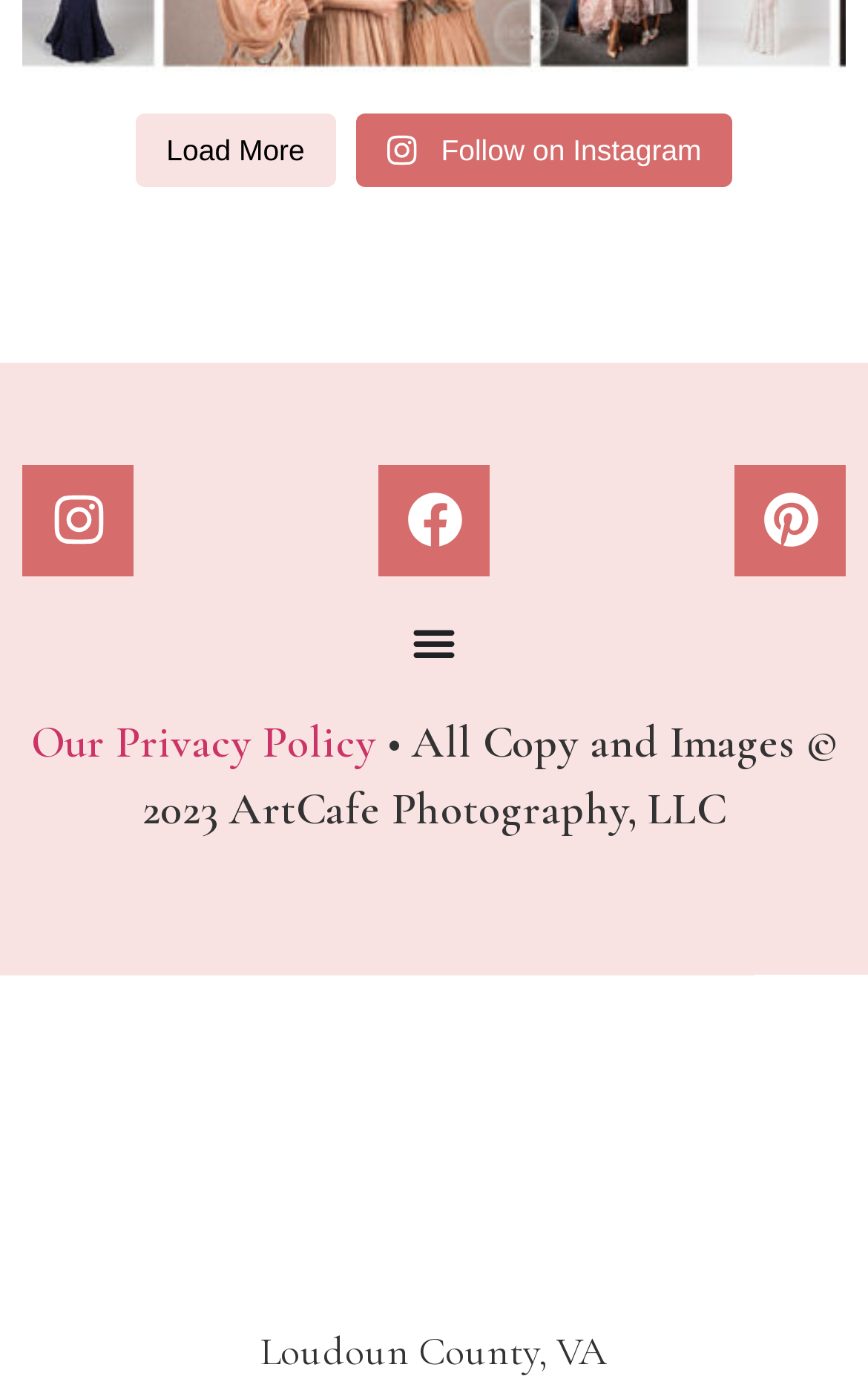What is the copyright information mentioned on the page?
Please give a detailed and thorough answer to the question, covering all relevant points.

The StaticText element, with bounding box coordinates [0.164, 0.52, 0.964, 0.608], mentions that all copy and images are copyrighted by ArtCafe Photography, LLC in 2023.